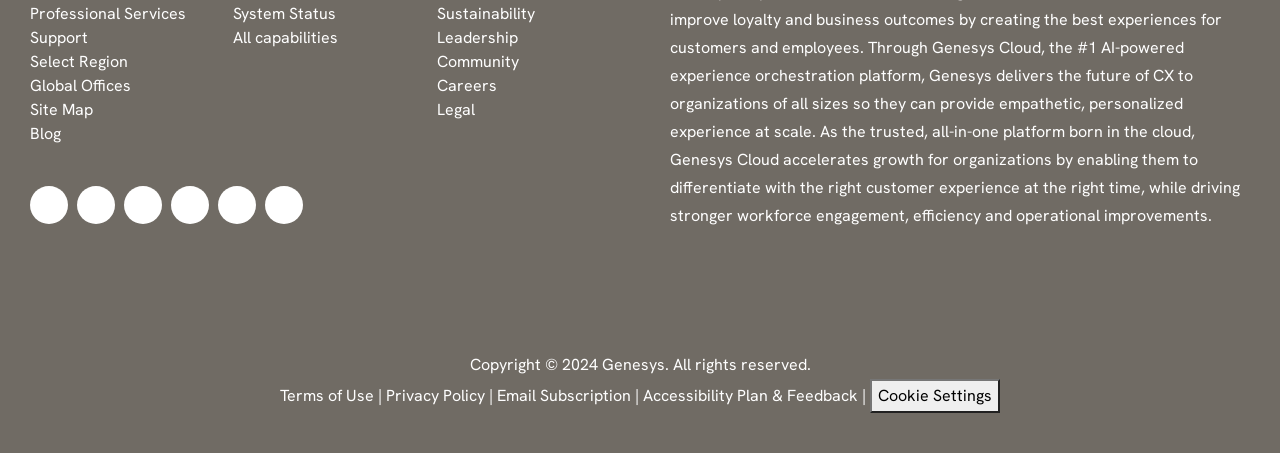Refer to the image and offer a detailed explanation in response to the question: How many links are present in the bottom navigation menu?

The bottom navigation menu consists of links such as 'Terms of Use', 'Privacy Policy', 'Email Subscription', 'Accessibility Plan & Feedback', and two separator links represented by '|' characters. There are a total of 6 links in this menu.